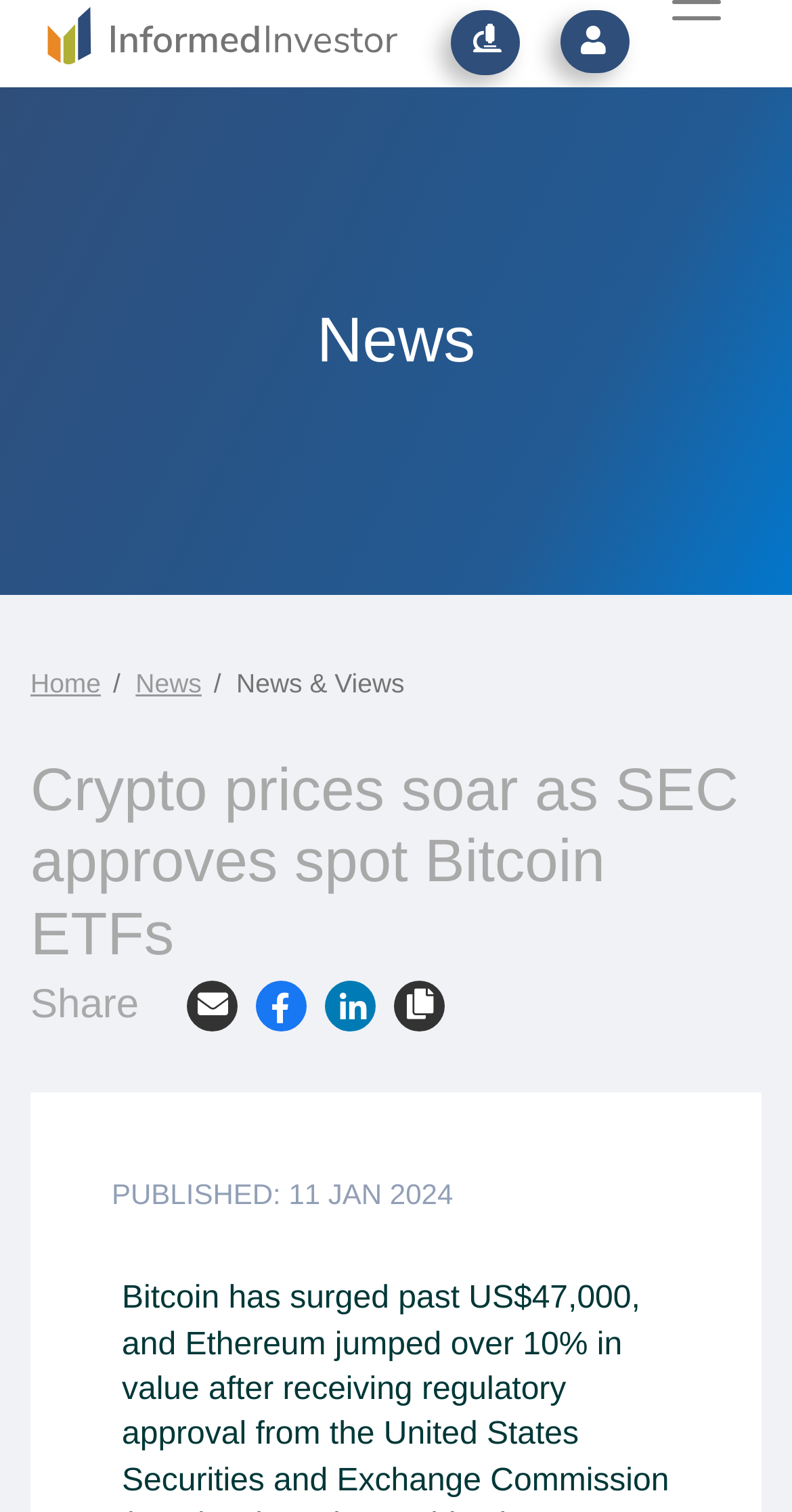Please identify the bounding box coordinates of the element's region that I should click in order to complete the following instruction: "go to Informed Investor homepage". The bounding box coordinates consist of four float numbers between 0 and 1, i.e., [left, top, right, bottom].

[0.051, 0.01, 0.513, 0.039]